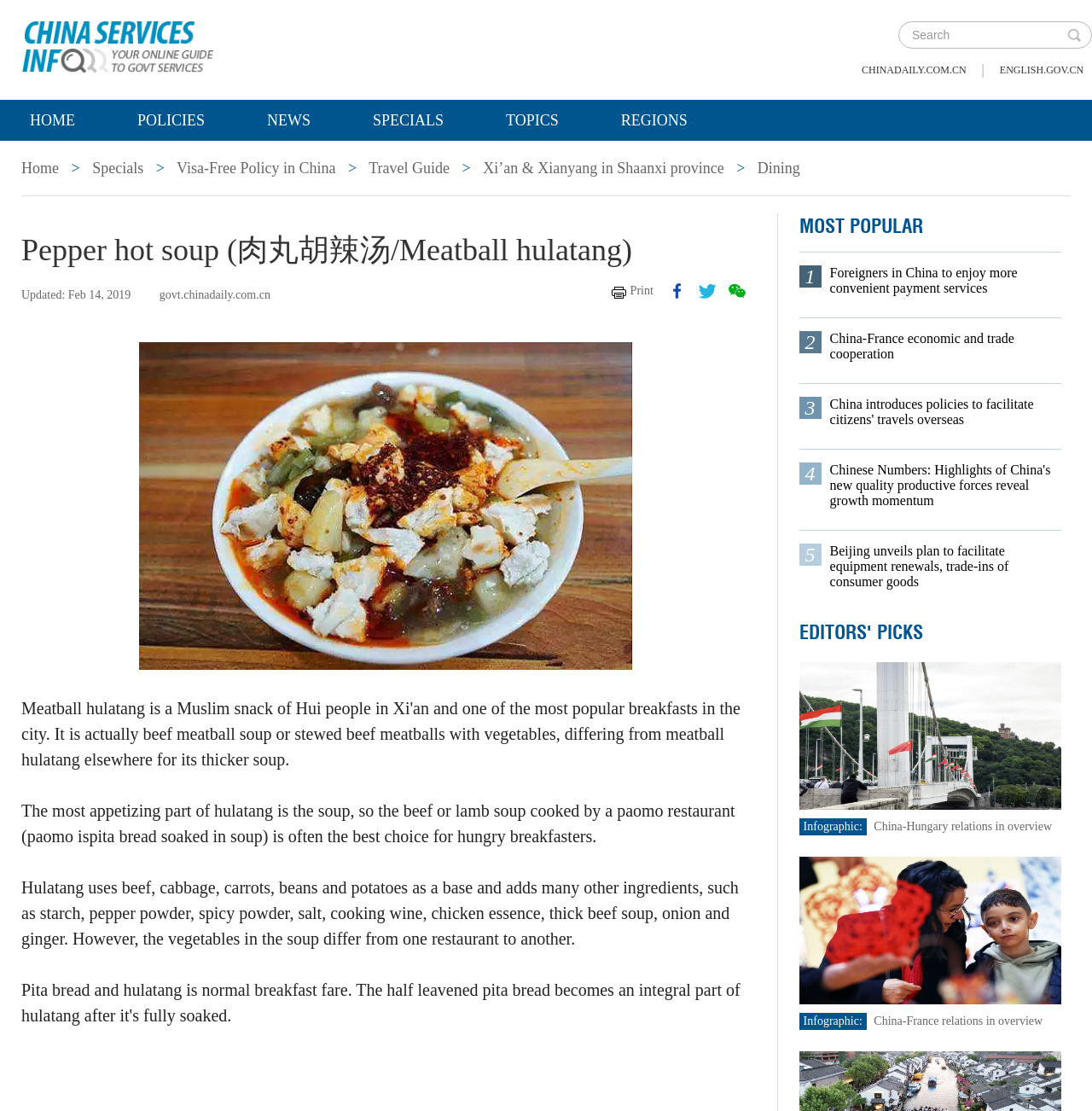How many images are there in the 'EDITORS' PICKS' section?
Using the image as a reference, answer the question in detail.

I counted the number of image elements within the 'EDITORS' PICKS' section, which contains two image elements associated with the links 'China-Hungary relations in overview' and 'China-France relations in overview'.